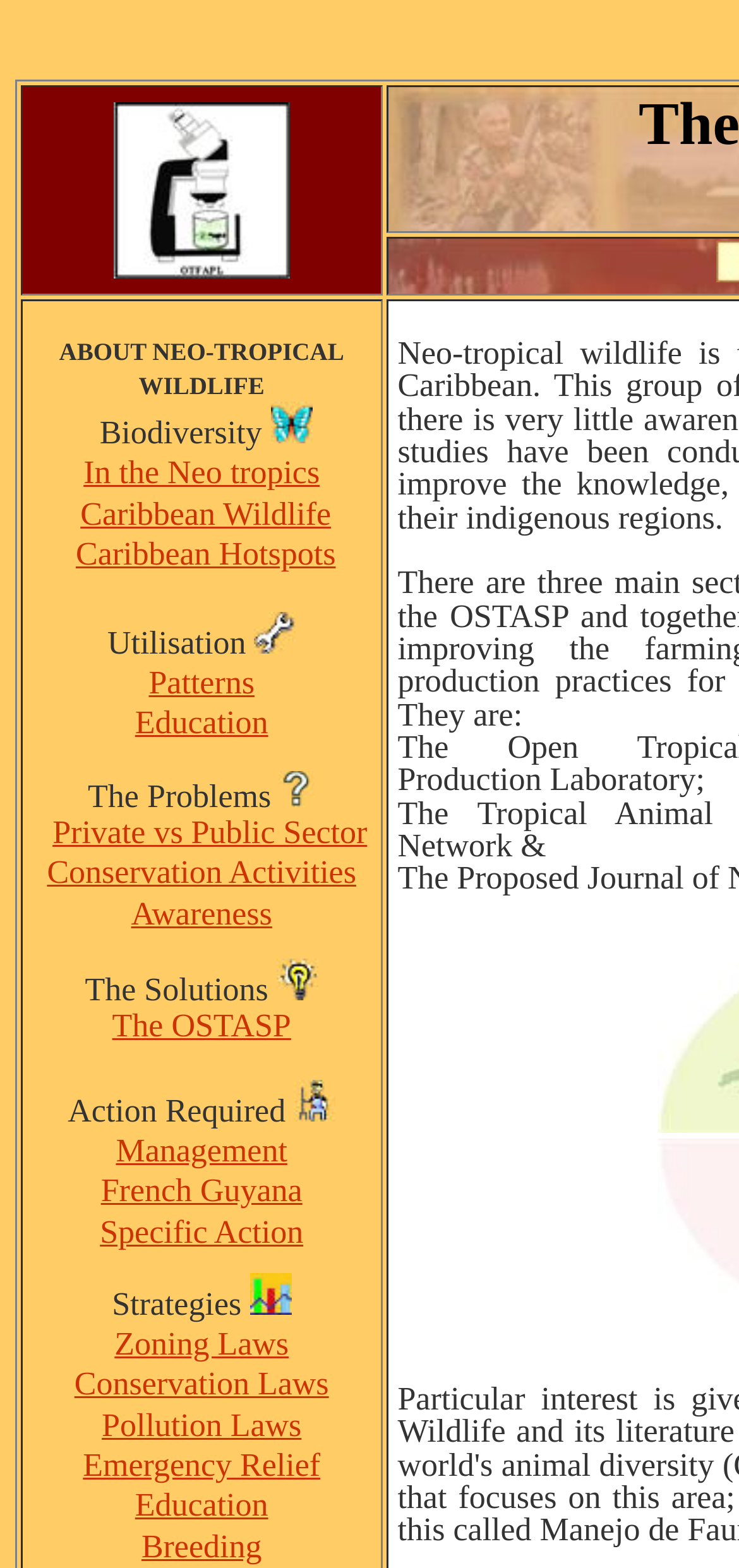Find the bounding box coordinates of the element's region that should be clicked in order to follow the given instruction: "Learn about 'Private vs Public Sector'". The coordinates should consist of four float numbers between 0 and 1, i.e., [left, top, right, bottom].

[0.071, 0.519, 0.497, 0.542]